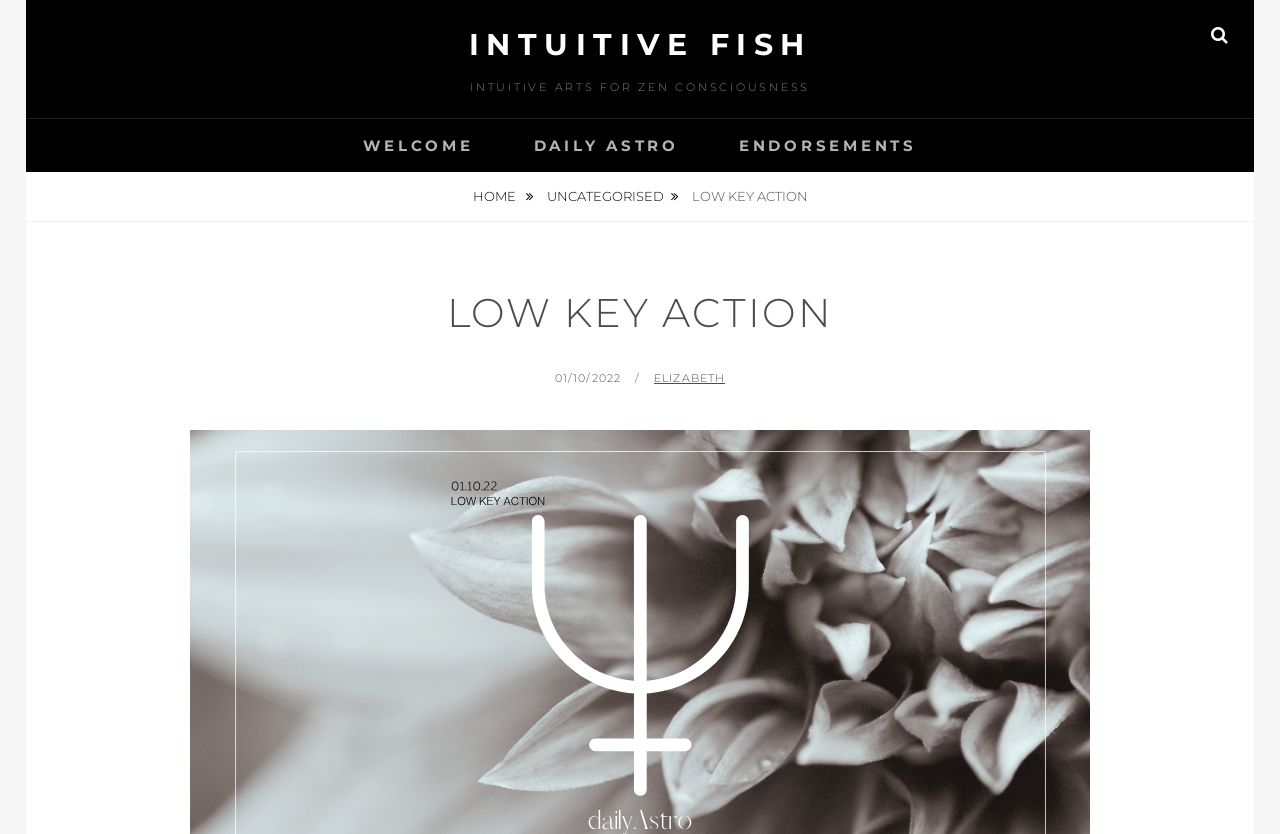Give the bounding box coordinates for this UI element: "Uncategorised". The coordinates should be four float numbers between 0 and 1, arranged as [left, top, right, bottom].

[0.421, 0.206, 0.535, 0.265]